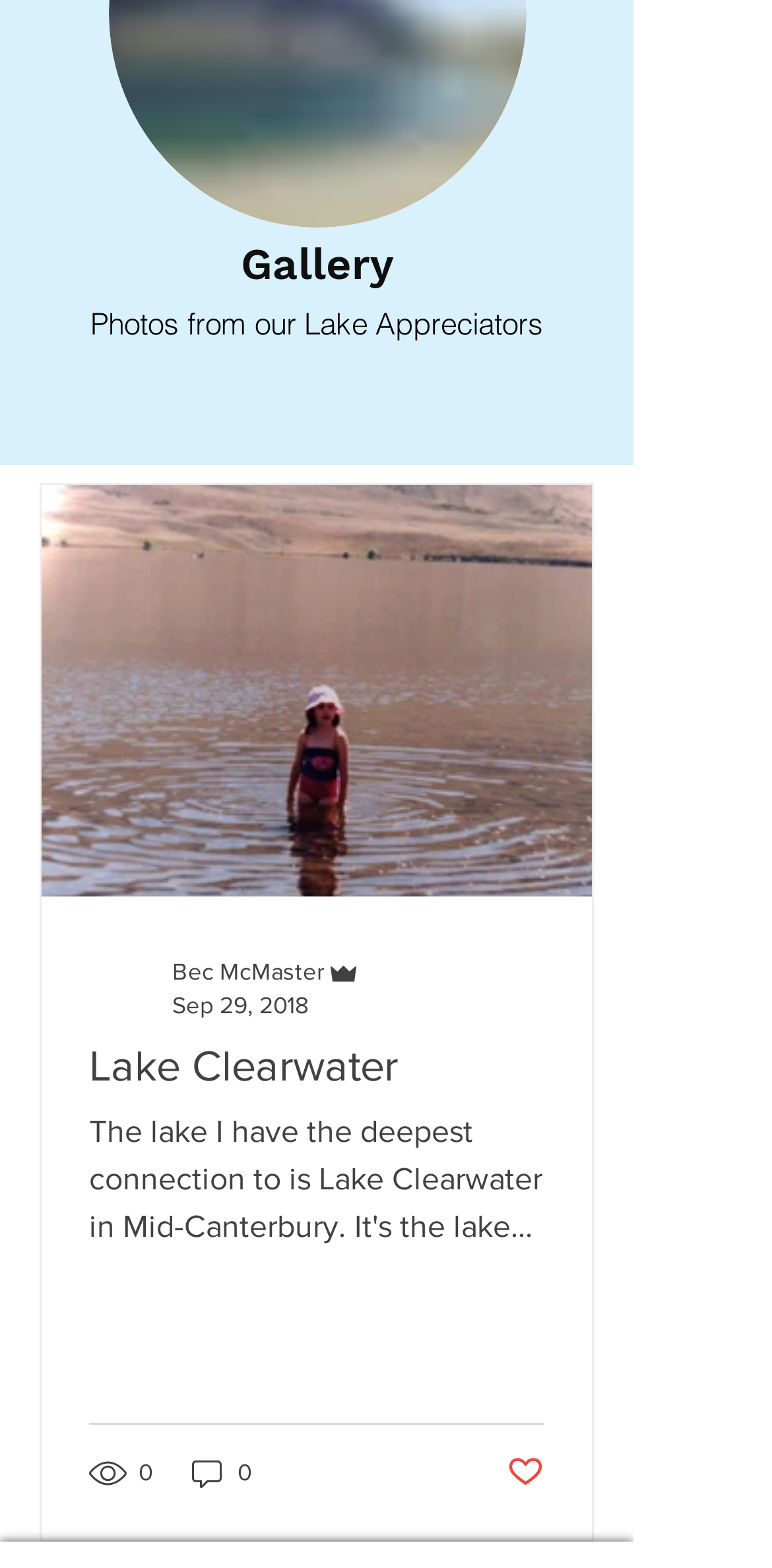Predict the bounding box coordinates of the UI element that matches this description: "631 864 2600". The coordinates should be in the format [left, top, right, bottom] with each value between 0 and 1.

None